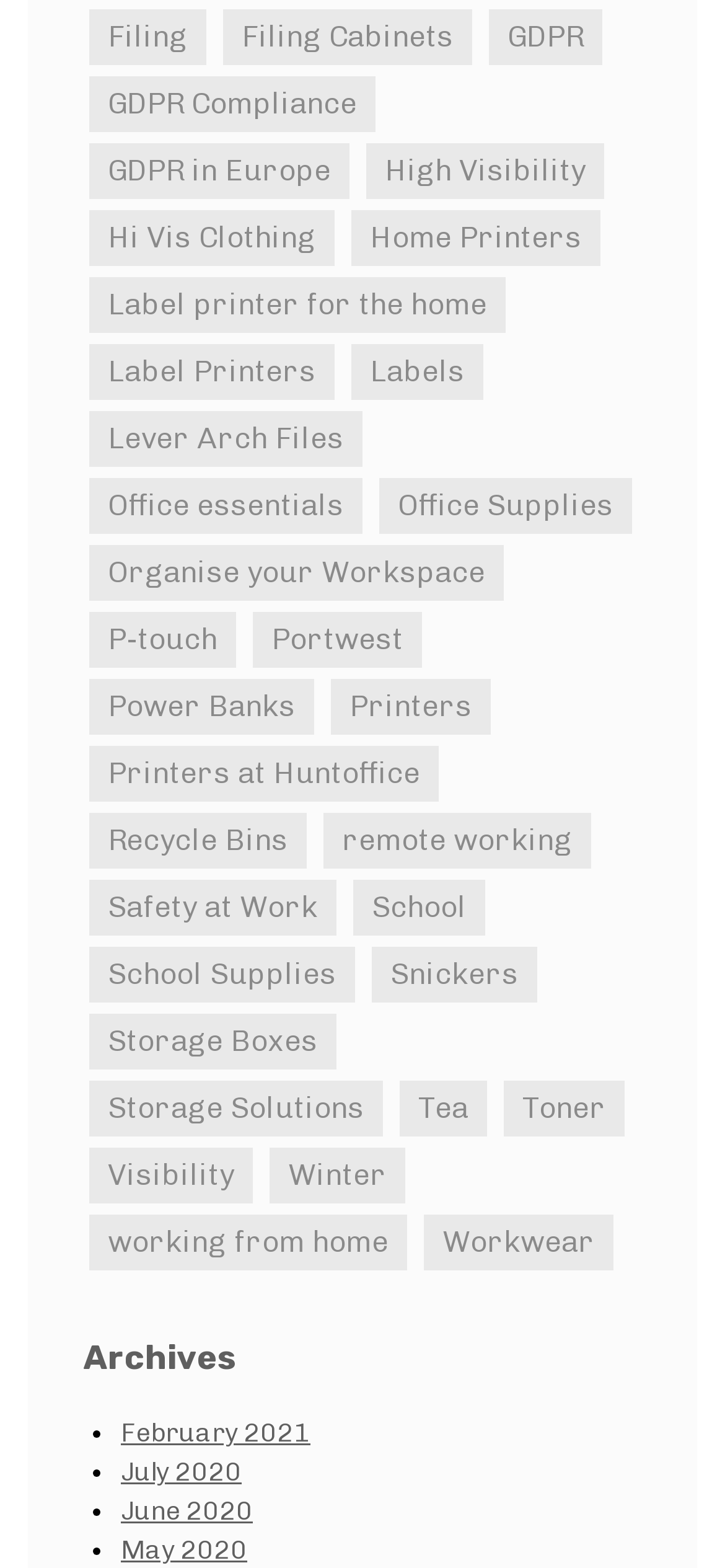Using the elements shown in the image, answer the question comprehensively: How many items are related to 'Printers'?

I counted the links that contain the keyword 'Printers' in their text, which are 'Home Printers (2 items)', 'Label printer for the home (1 item)', and 'Printers (2 items)'. Therefore, there are 3 items related to 'Printers'.